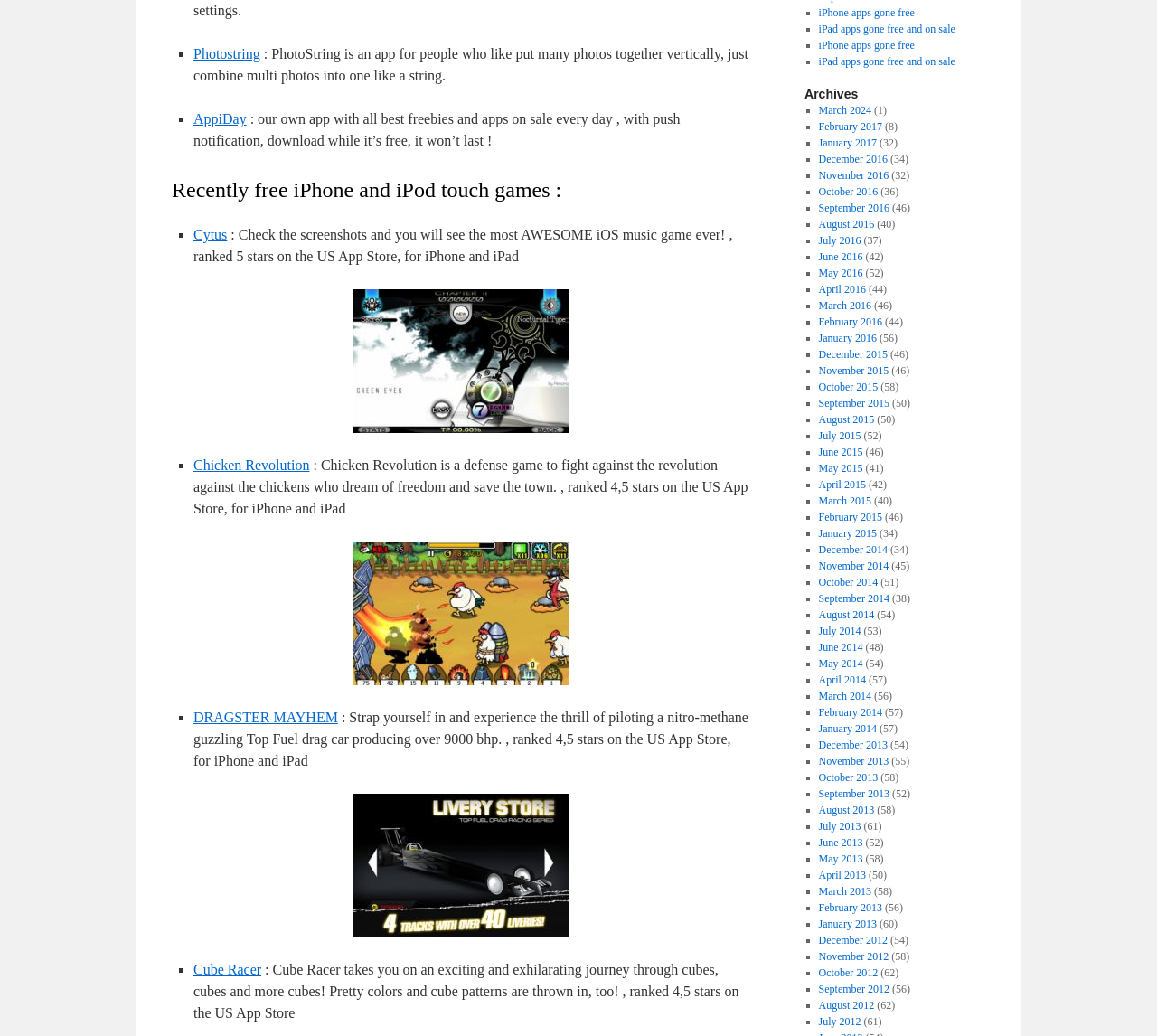What is PhotoString?
Look at the image and provide a detailed response to the question.

Based on the text description, PhotoString is an app that allows users to combine multiple photos into one, similar to a string.